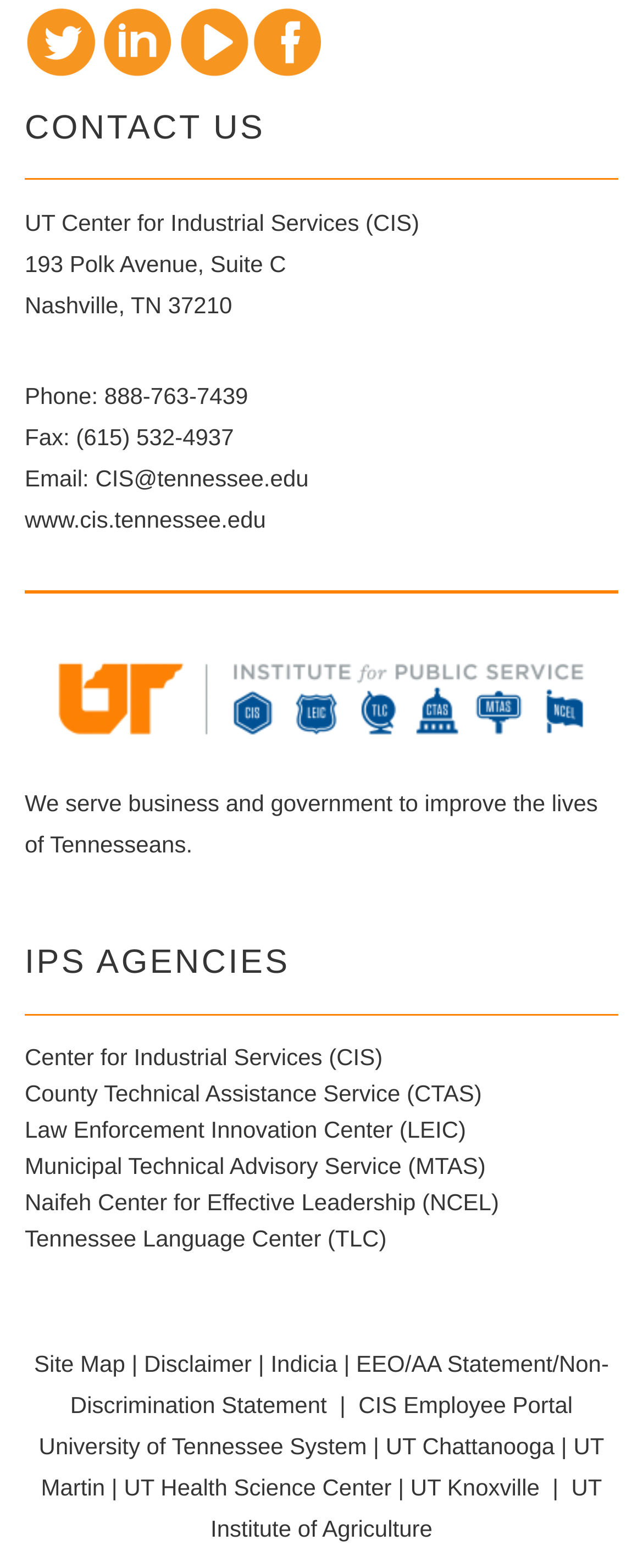Give a short answer using one word or phrase for the question:
What is the phone number of the center?

888-763-7439